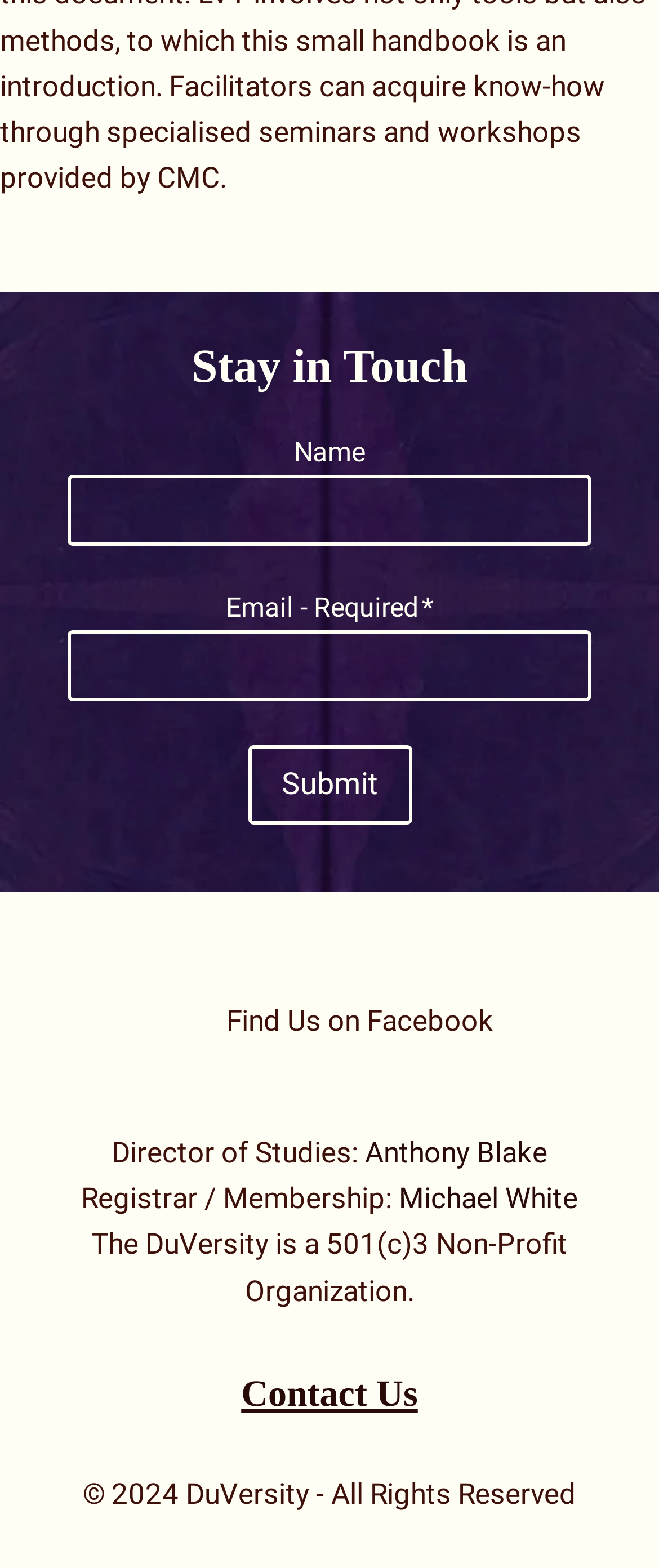Using the description: "Find Us on Facebook", identify the bounding box of the corresponding UI element in the screenshot.

[0.234, 0.634, 0.766, 0.67]